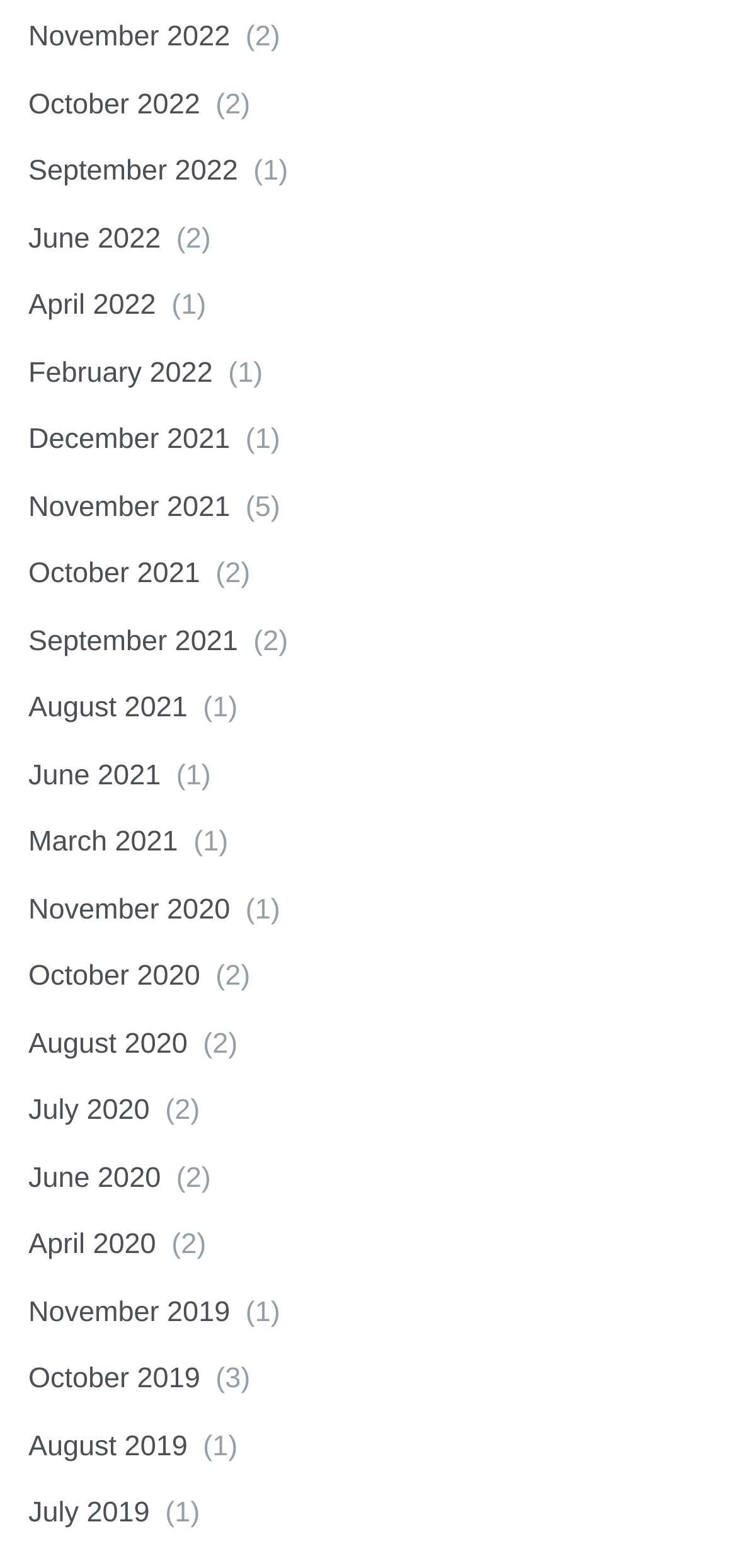Given the content of the image, can you provide a detailed answer to the question?
What is the most recent month listed?

I looked at the list of links on the webpage and found that the topmost link is 'November 2022', which suggests that it is the most recent month listed.